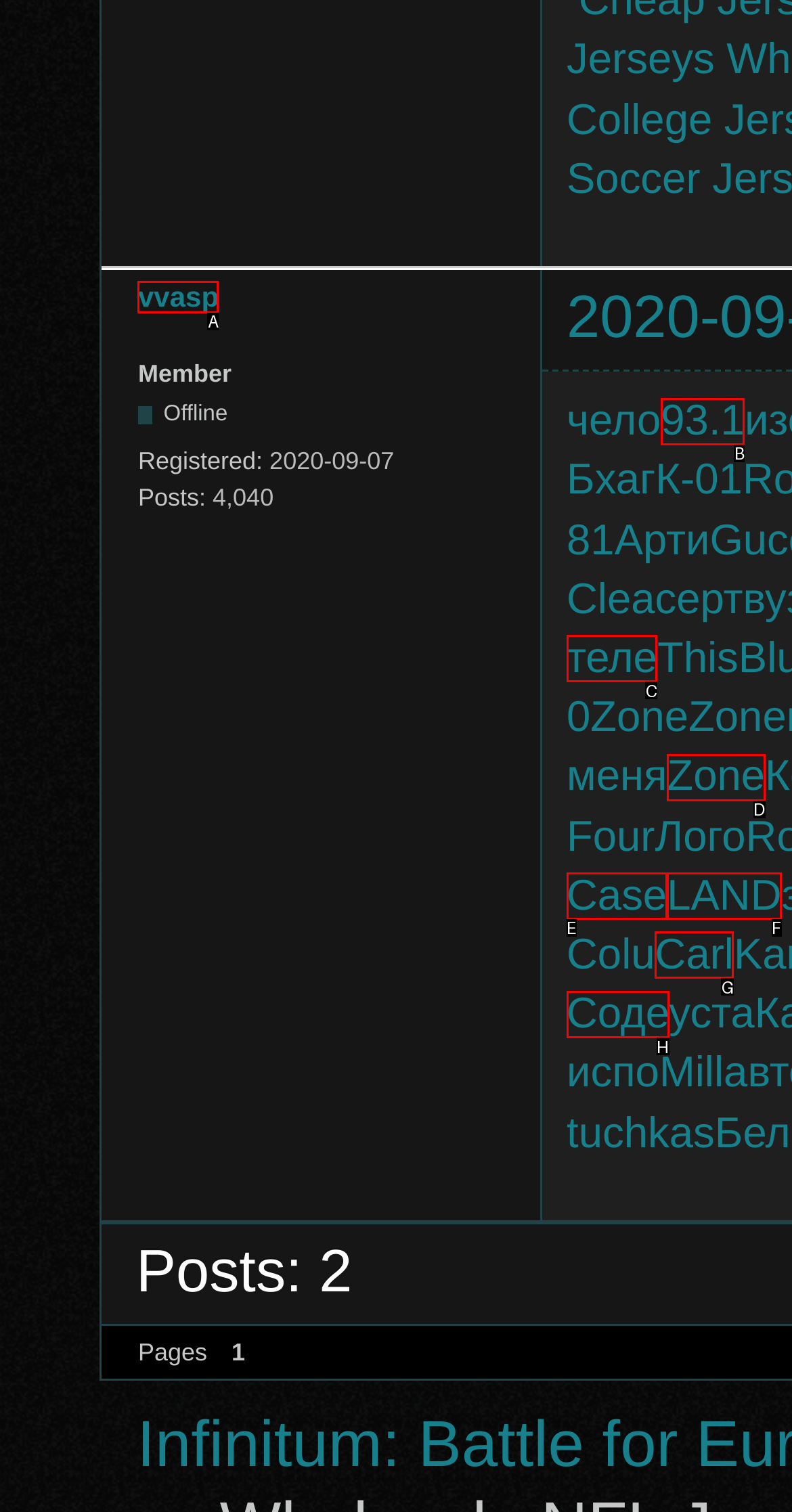Determine the letter of the UI element that you need to click to perform the task: Visit vvasp link.
Provide your answer with the appropriate option's letter.

A